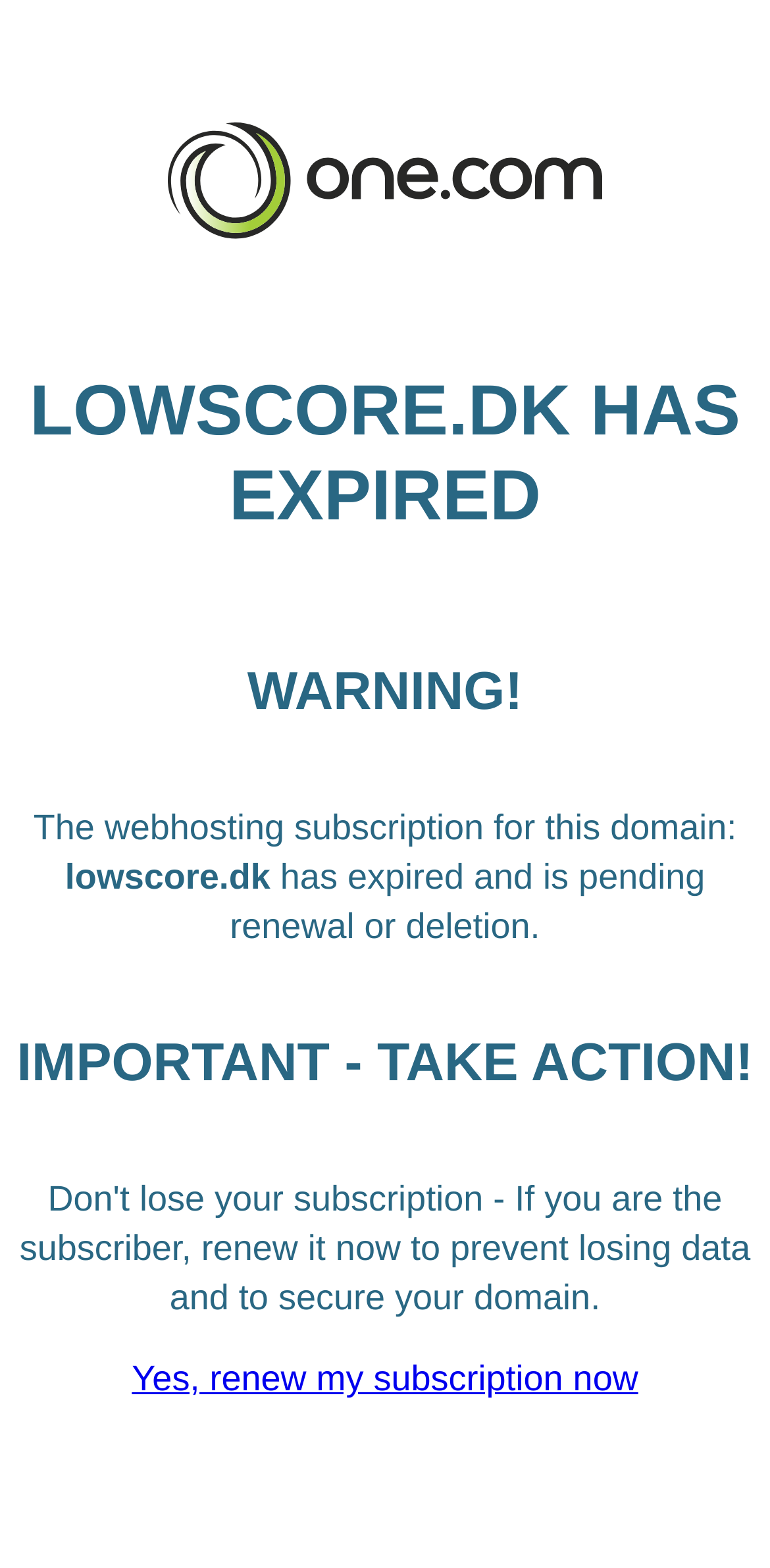Could you identify the text that serves as the heading for this webpage?

LOWSCORE.DK HAS EXPIRED